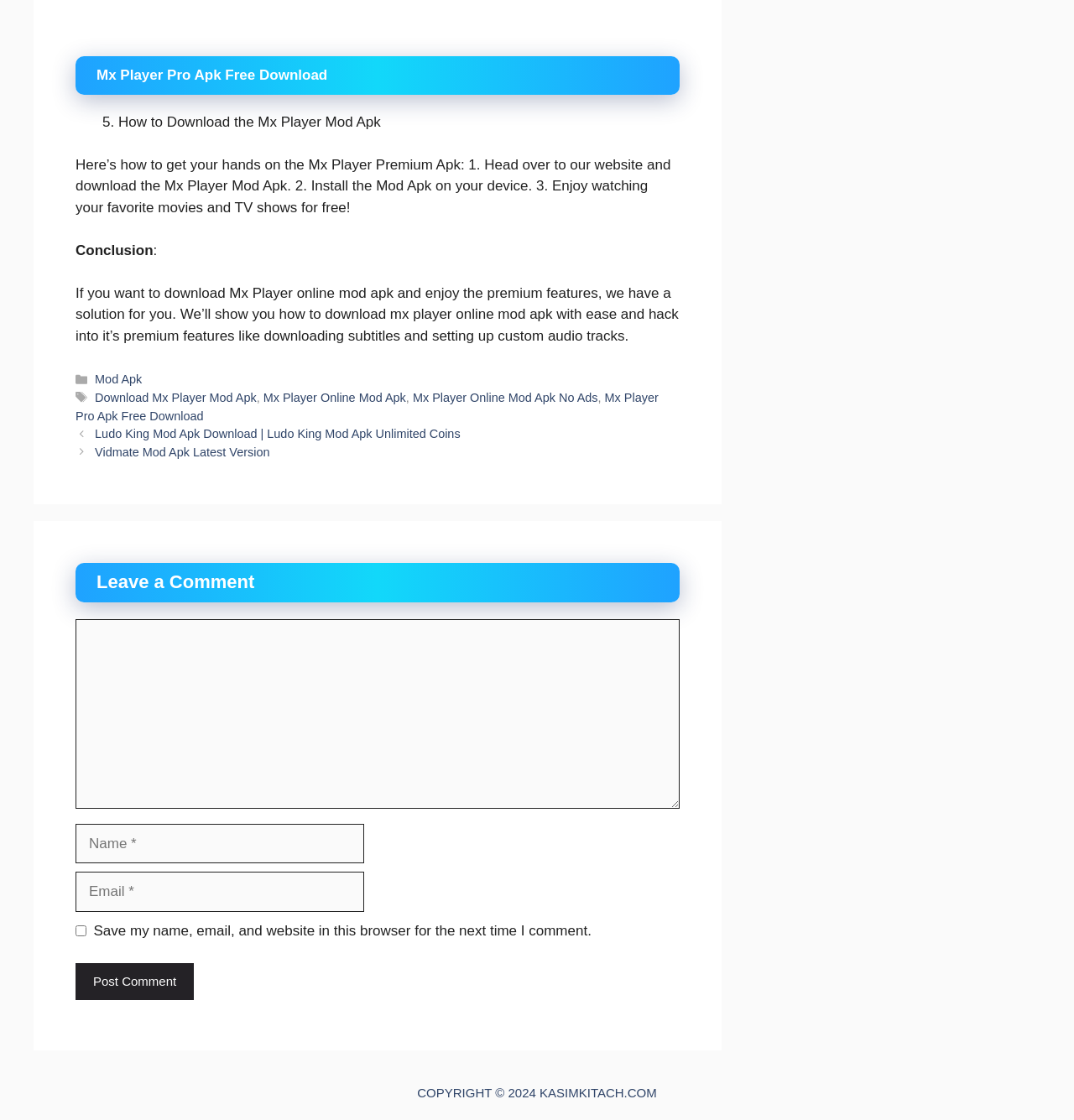How many links are there in the footer?
Provide a fully detailed and comprehensive answer to the question.

In the footer section, there are 7 links: 'Mod Apk', 'Download Mx Player Mod Apk', 'Mx Player Online Mod Apk', 'Mx Player Online Mod Apk No Ads', 'Mx Player Pro Apk Free Download', 'Ludo King Mod Apk Download | Ludo King Mod Apk Unlimited Coins', and 'Vidmate Mod Apk Latest Version'.